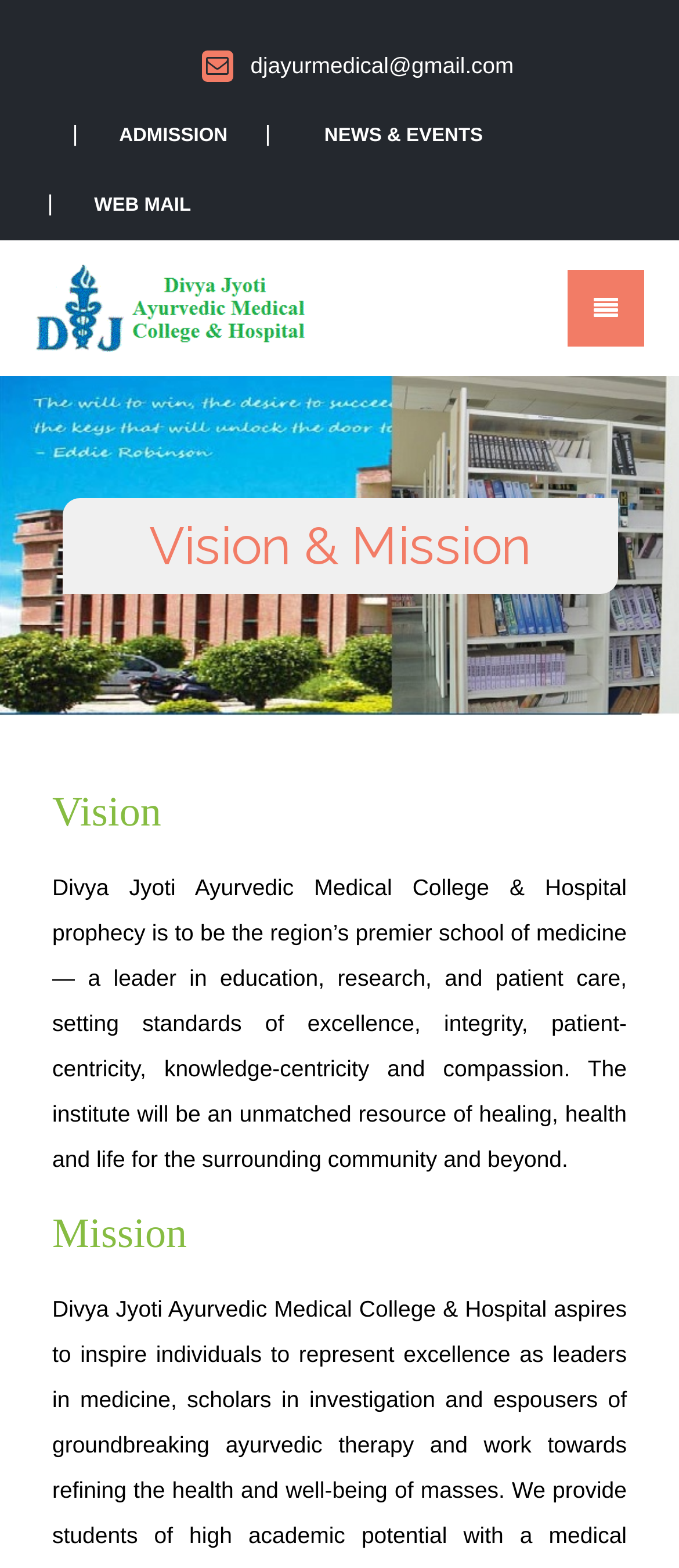Answer the following inquiry with a single word or phrase:
What is the email address provided?

djayurmedical@gmail.com